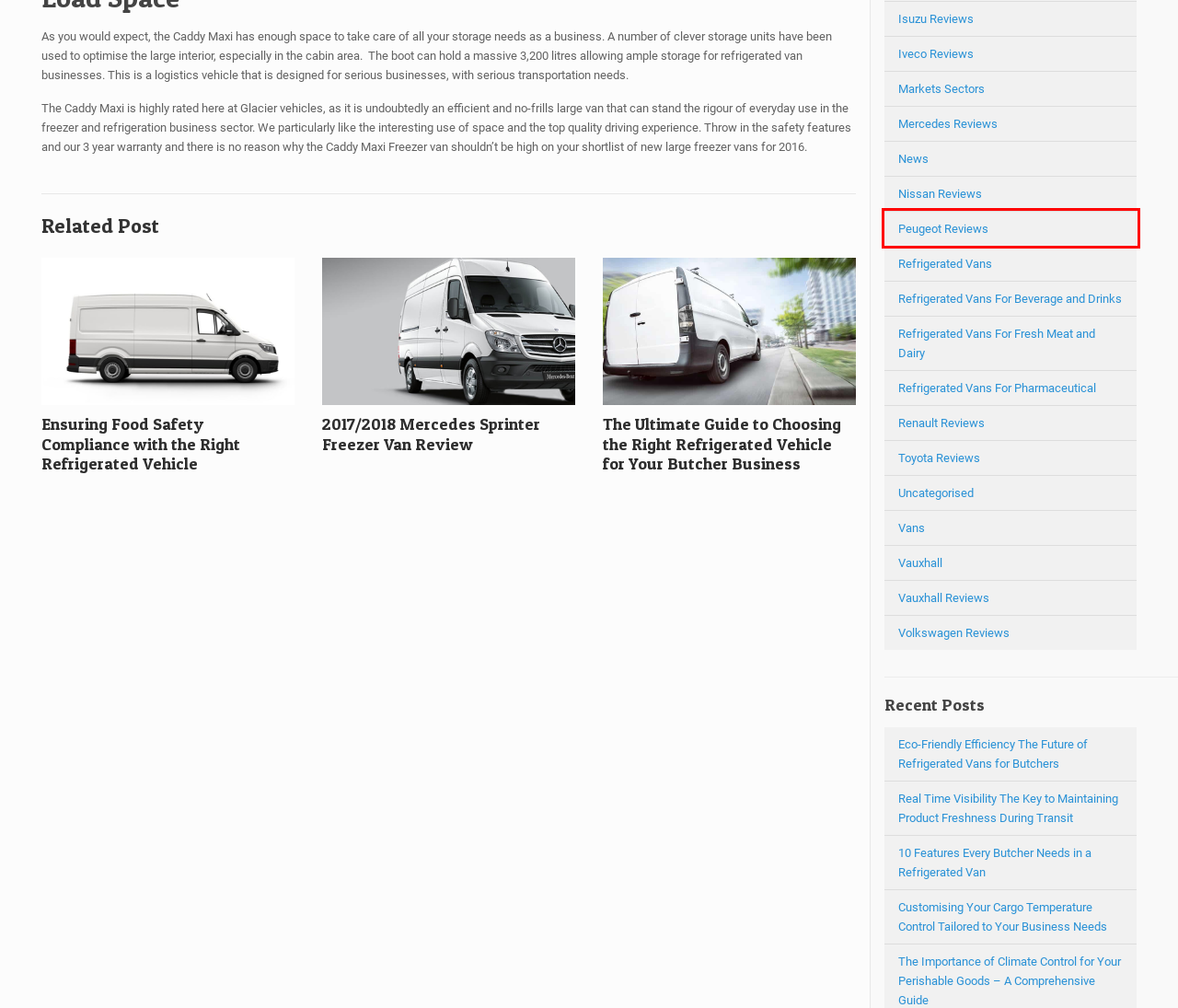You have a screenshot of a webpage with a red bounding box around an element. Identify the webpage description that best fits the new page that appears after clicking the selected element in the red bounding box. Here are the candidates:
A. Iveco Reviews  - Glacier Vehicles
B. Refrigerated Vans For Pharmaceutical | Glacier Vehicles
C. Isuzu Reviews  - Glacier Vehicles
D. Peugeot Reviews  - Glacier Vehicles
E. Vauxhall  - Glacier Vehicles
F. News  - Glacier Vehicles
G. Refrigerated Vans For Fresh Meat and Dairy | Glacier Vehicles
H. Markets Sectors | Glacier Vehicles

D